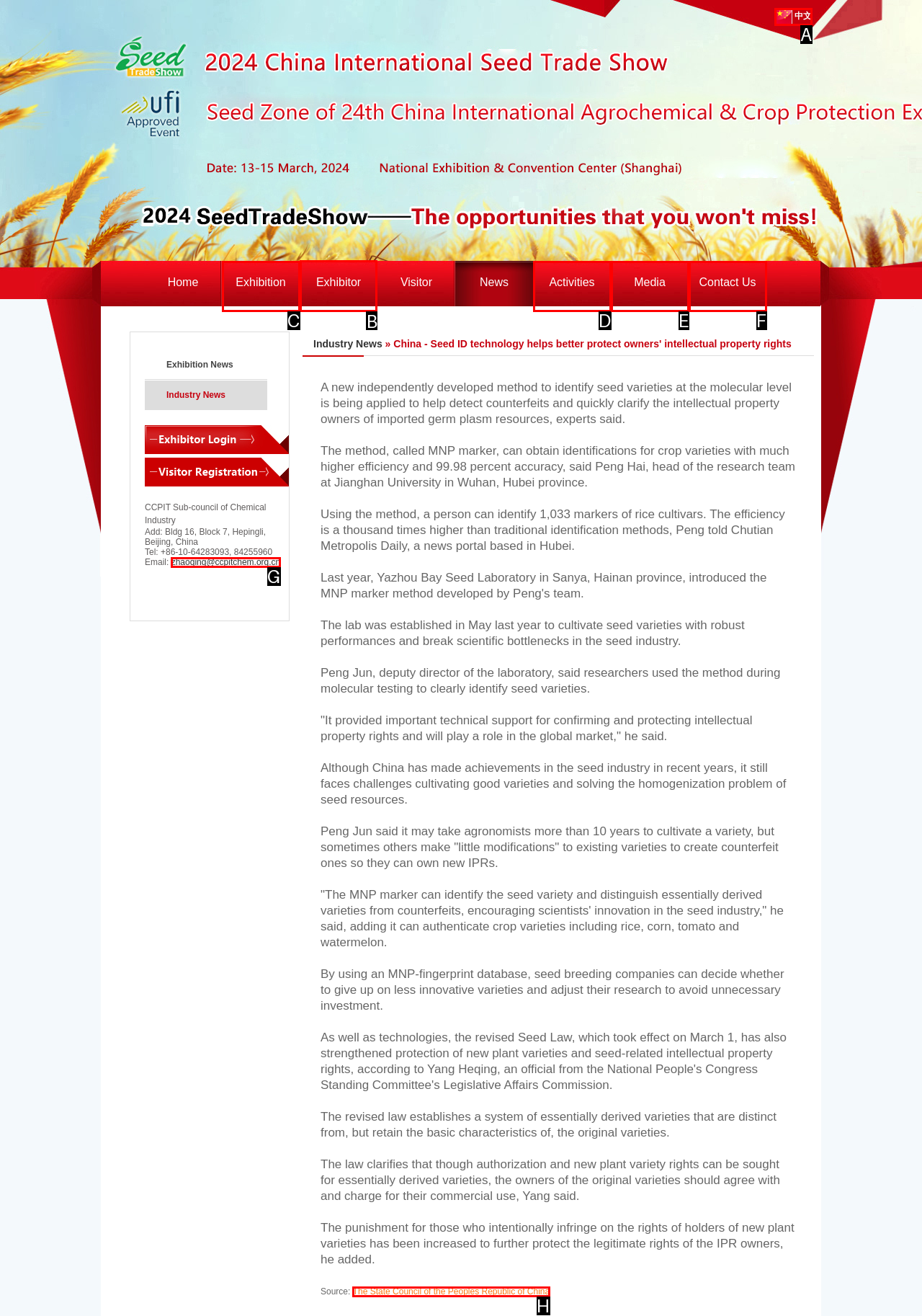Specify which element within the red bounding boxes should be clicked for this task: Go to HOME page Respond with the letter of the correct option.

None